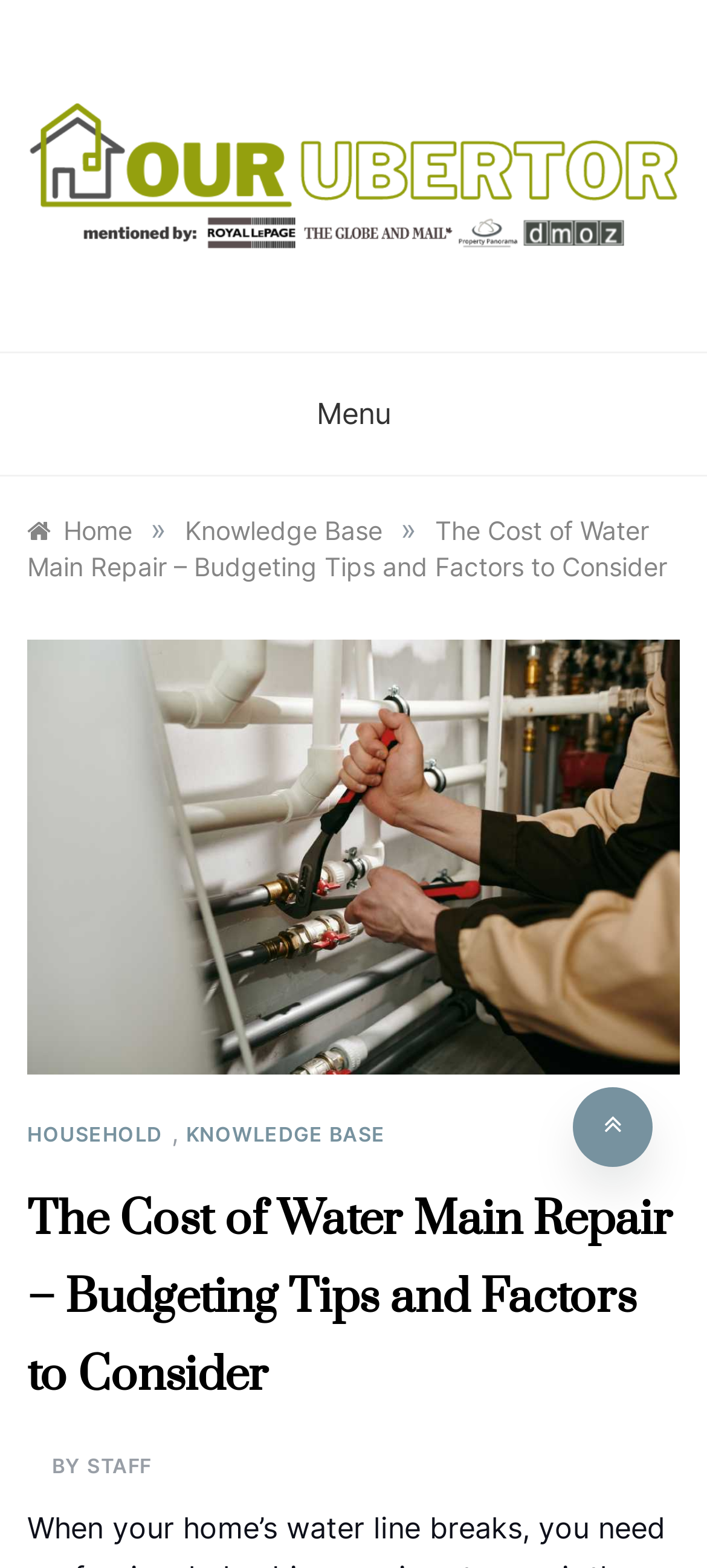What is the icon at the bottom-right corner of the webpage?
Please respond to the question thoroughly and include all relevant details.

The icon at the bottom-right corner of the webpage is a link element with the text 'uf102', which is likely a social media icon.